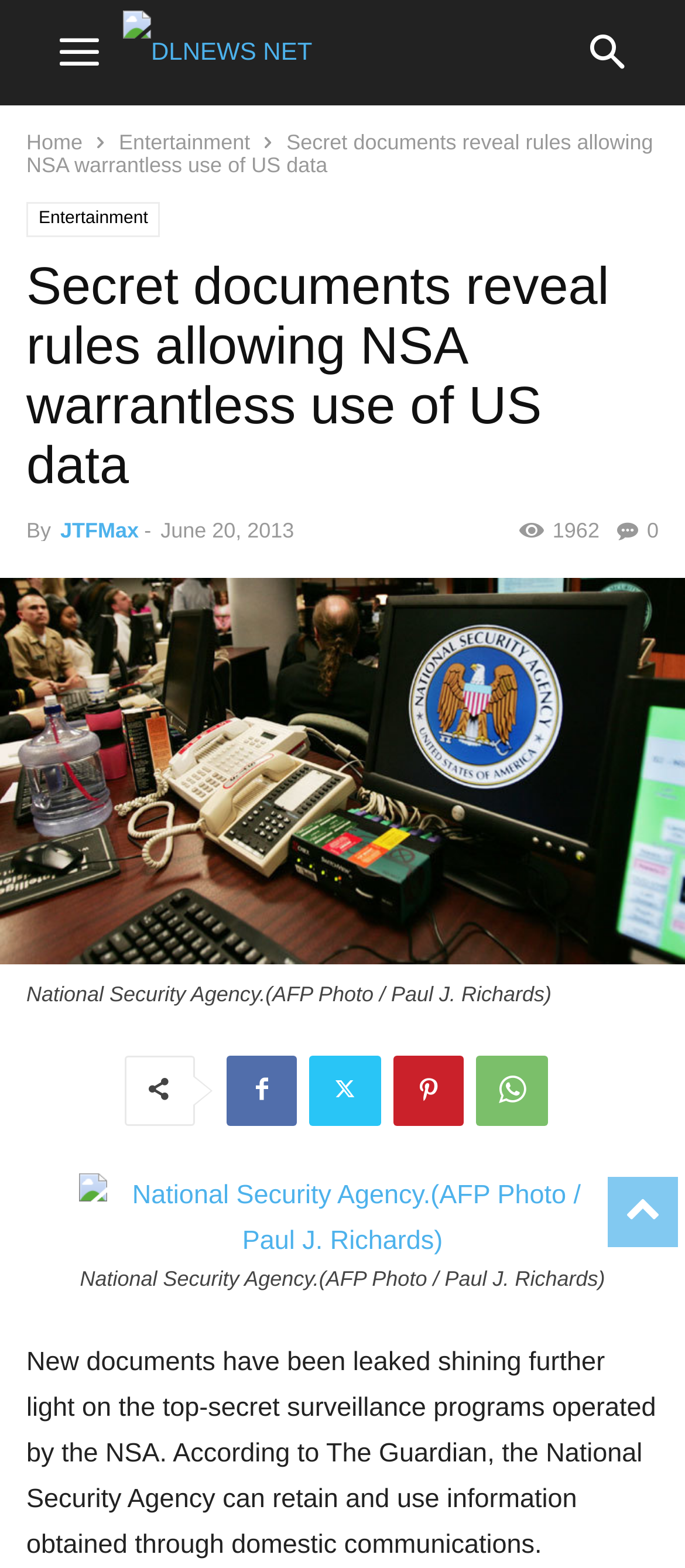Please indicate the bounding box coordinates for the clickable area to complete the following task: "Click the 'Entertainment' link". The coordinates should be specified as four float numbers between 0 and 1, i.e., [left, top, right, bottom].

[0.174, 0.083, 0.365, 0.099]